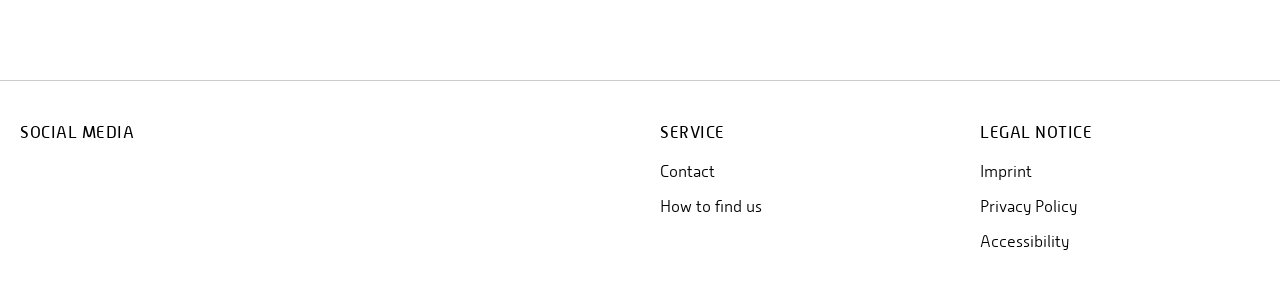Determine the bounding box coordinates of the element's region needed to click to follow the instruction: "View Facebook page". Provide these coordinates as four float numbers between 0 and 1, formatted as [left, top, right, bottom].

[0.016, 0.536, 0.038, 0.599]